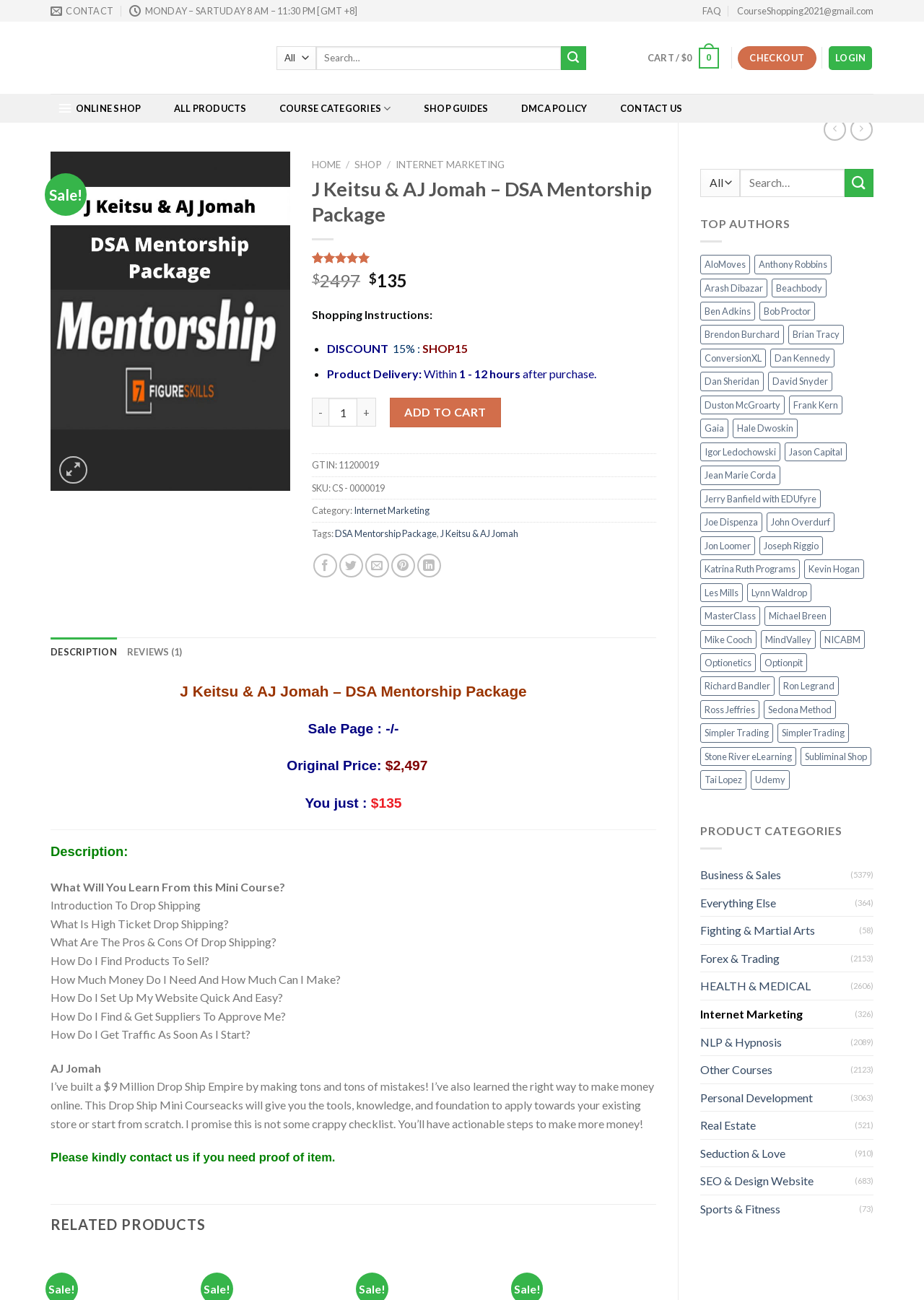Highlight the bounding box coordinates of the element that should be clicked to carry out the following instruction: "Check out the shopping cart". The coordinates must be given as four float numbers ranging from 0 to 1, i.e., [left, top, right, bottom].

[0.693, 0.035, 0.786, 0.055]